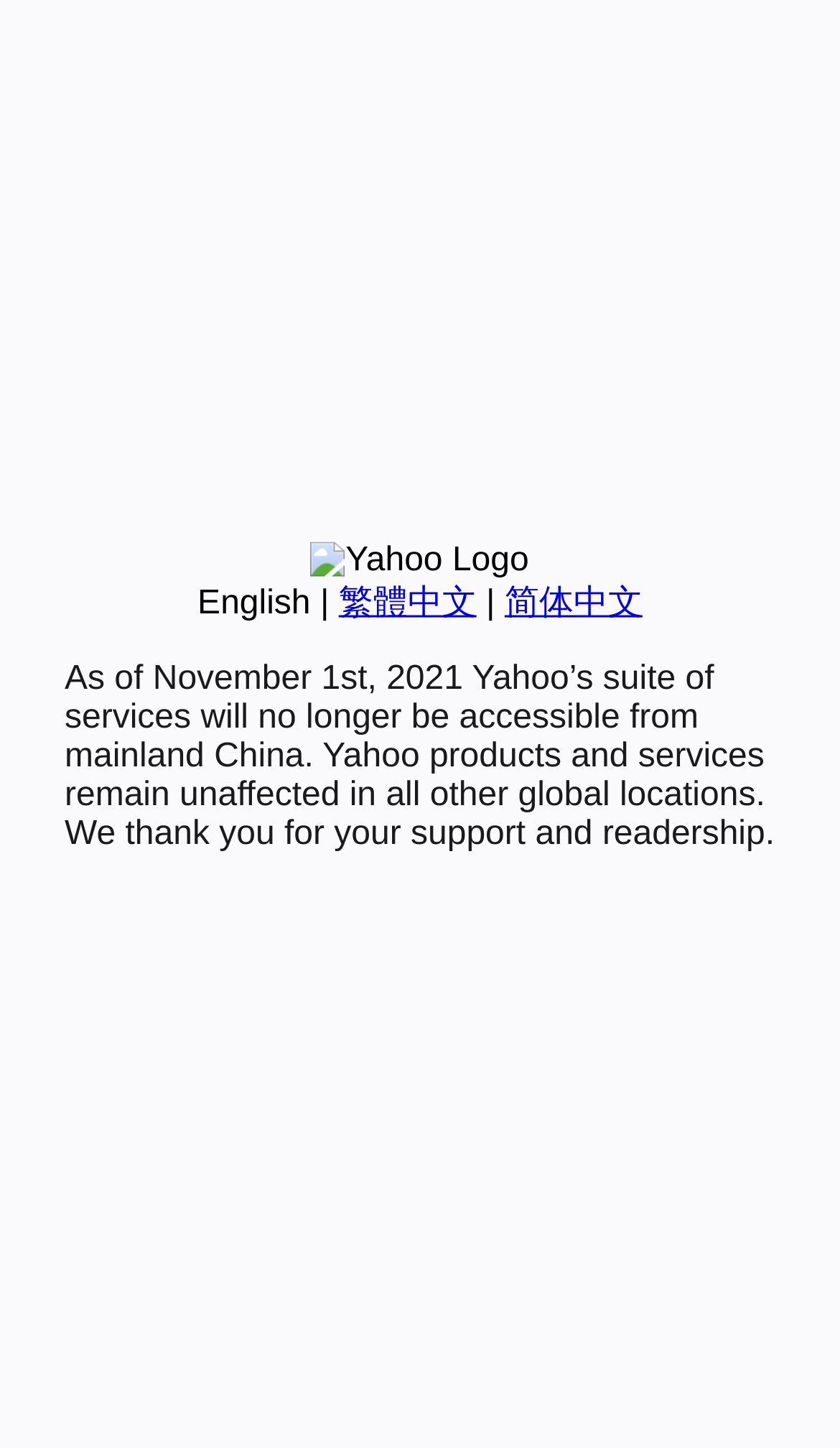Please find the bounding box coordinates (top-left x, top-left y, bottom-right x, bottom-right y) in the screenshot for the UI element described as follows: Pricing & Transparency

None